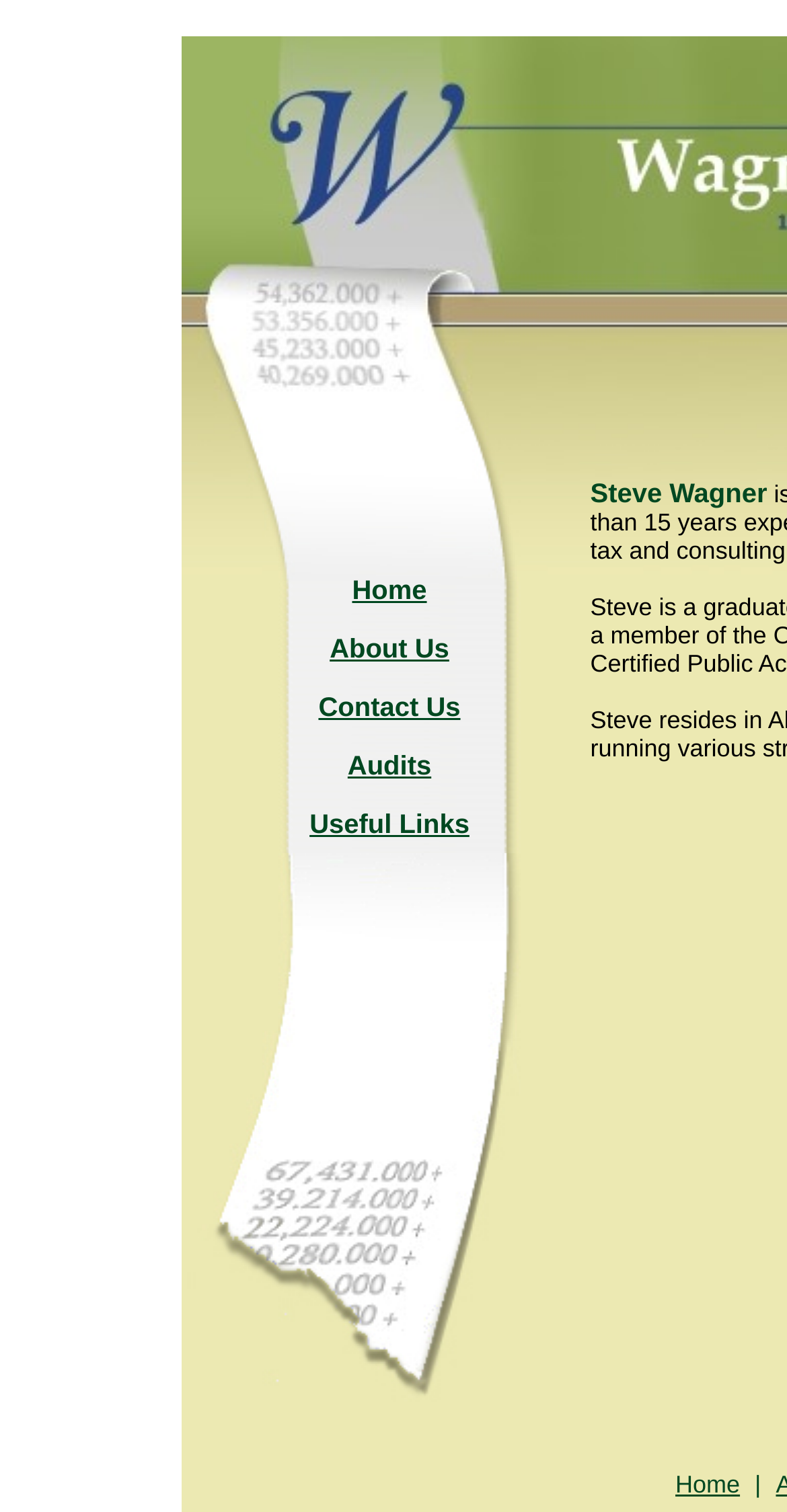Bounding box coordinates are given in the format (top-left x, top-left y, bottom-right x, bottom-right y). All values should be floating point numbers between 0 and 1. Provide the bounding box coordinate for the UI element described as: Audits

[0.442, 0.498, 0.548, 0.516]